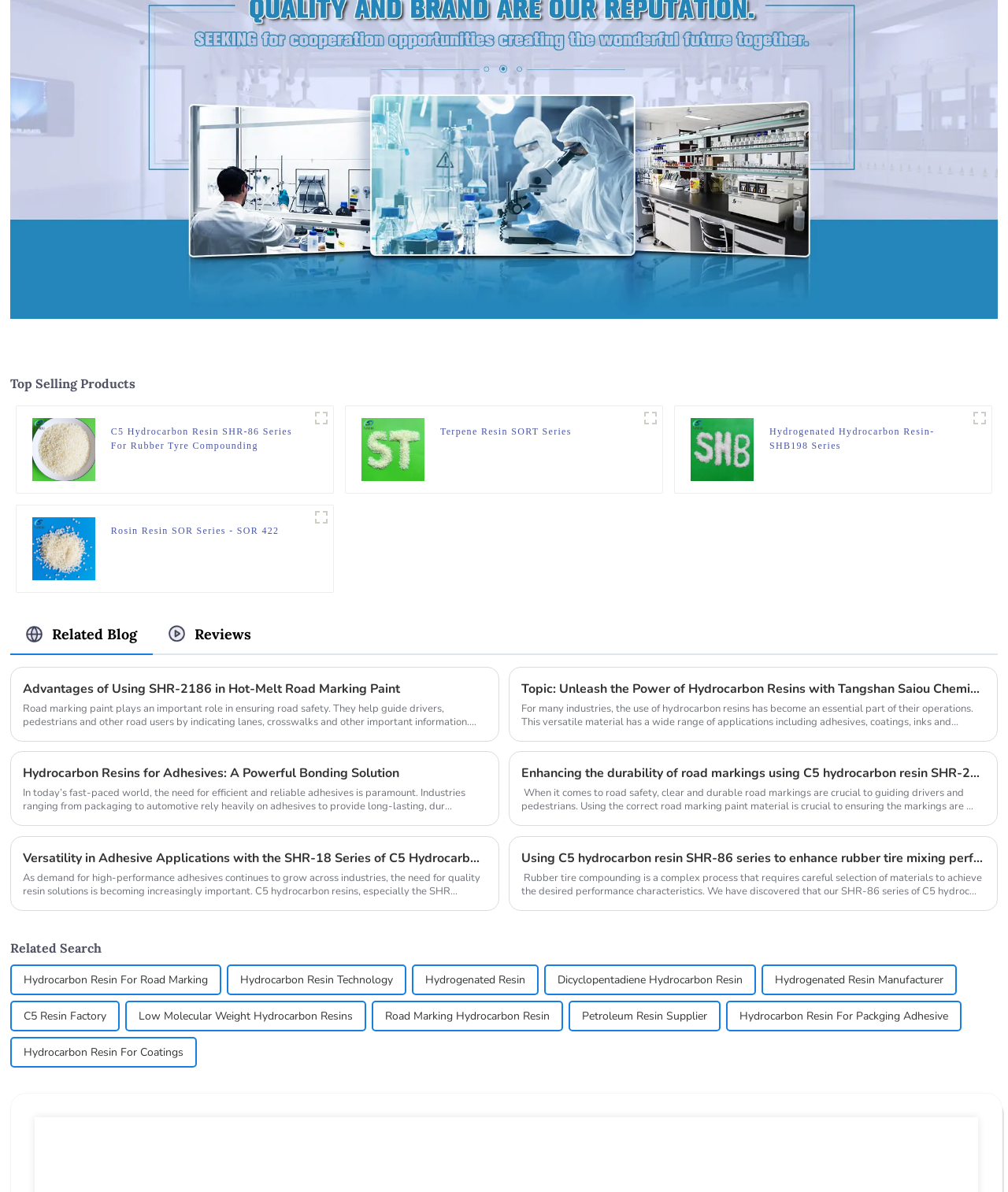Kindly determine the bounding box coordinates for the clickable area to achieve the given instruction: "Read the article 'Topic: Unleash the Power of Hydrocarbon Resins with Tangshan Saiou Chemicals Co., Ltd.'".

[0.517, 0.57, 0.978, 0.586]